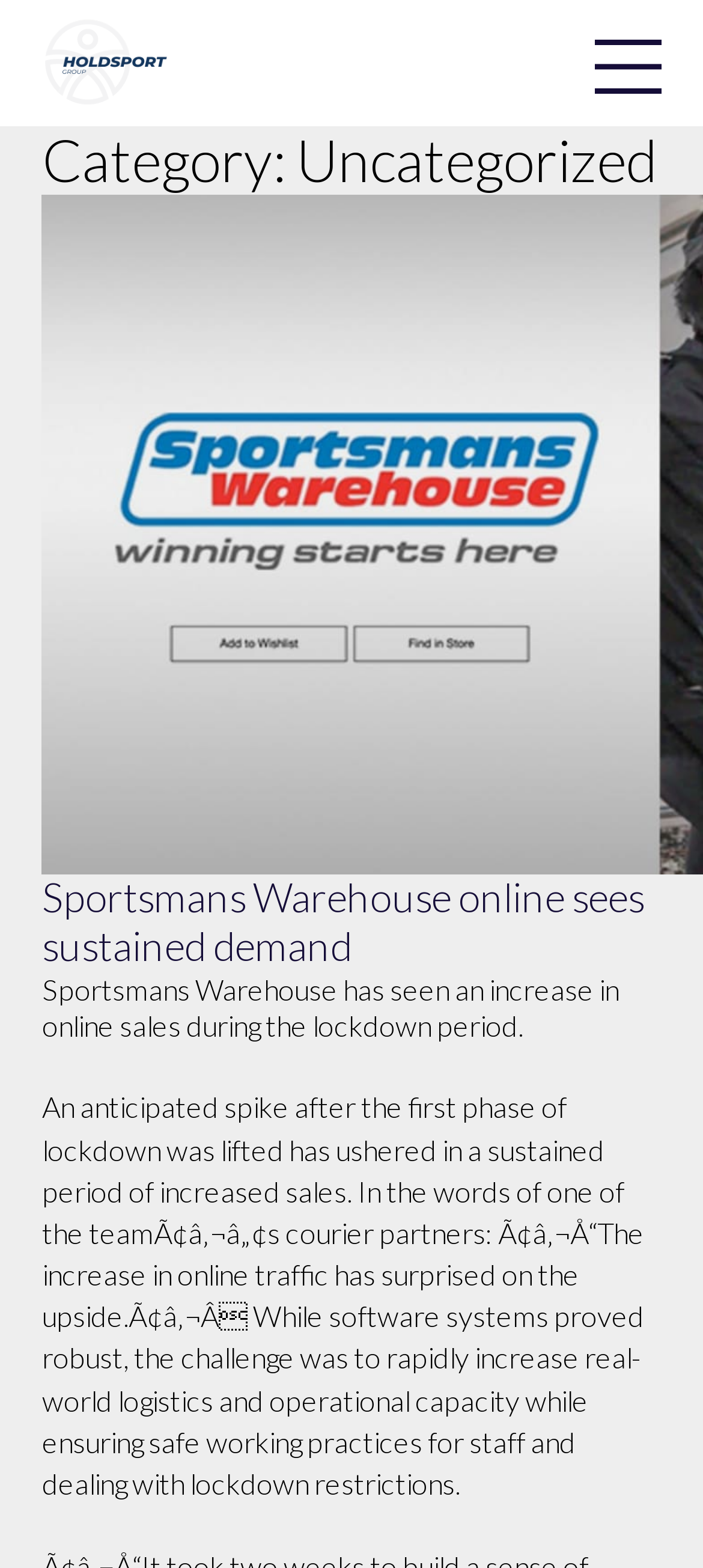Using the element description: "parent_node: ABOUT US", determine the bounding box coordinates for the specified UI element. The coordinates should be four float numbers between 0 and 1, [left, top, right, bottom].

[0.845, 0.025, 0.94, 0.056]